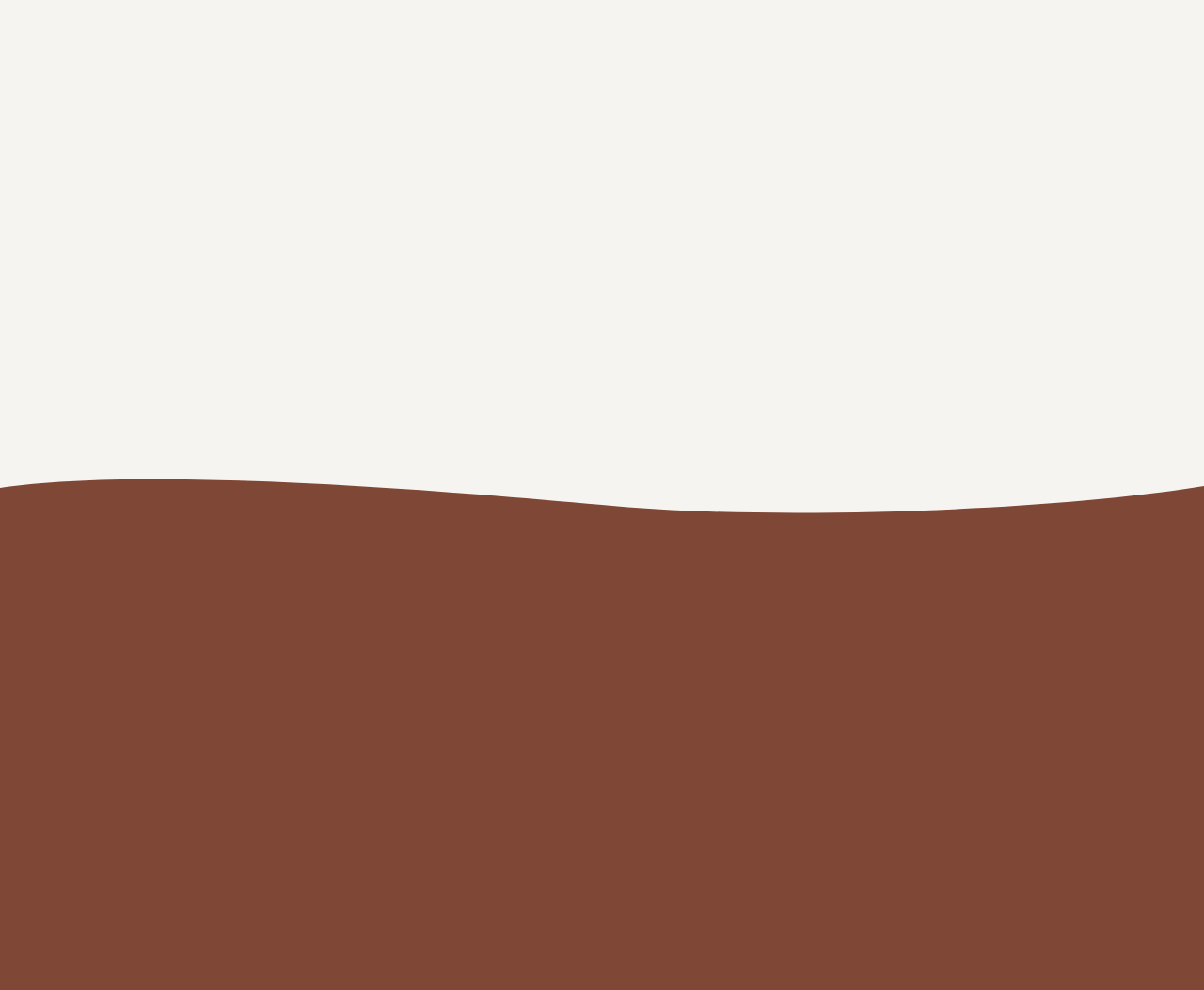How many reviews does the Moka Origins Dark Chocolate Strawberry Swirl Bar have?
Based on the visual details in the image, please answer the question thoroughly.

I found the number of reviews by looking at the link with the text '2 reviews' which is associated with the image and description of the Moka Origins Dark Chocolate Strawberry Swirl Bar.